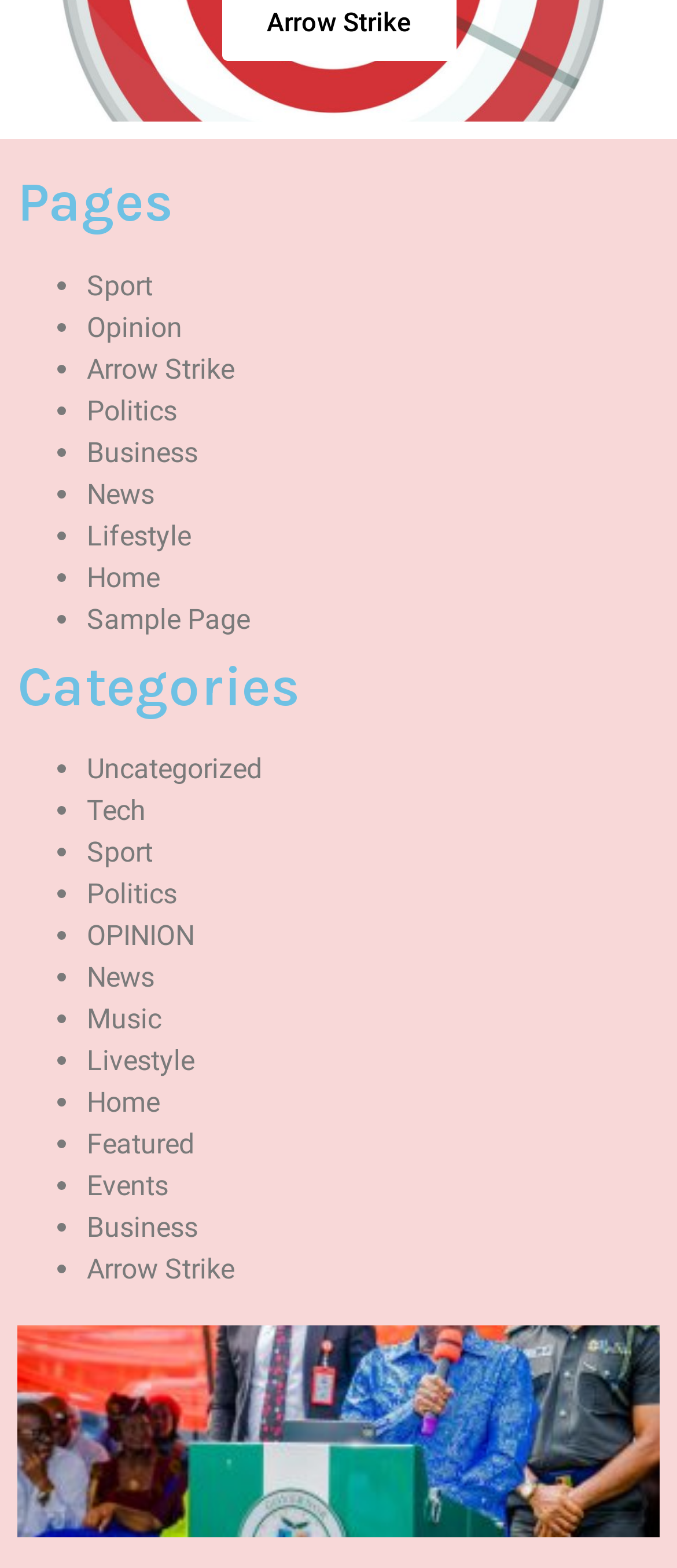Could you indicate the bounding box coordinates of the region to click in order to complete this instruction: "Browse Politics".

[0.128, 0.251, 0.262, 0.272]